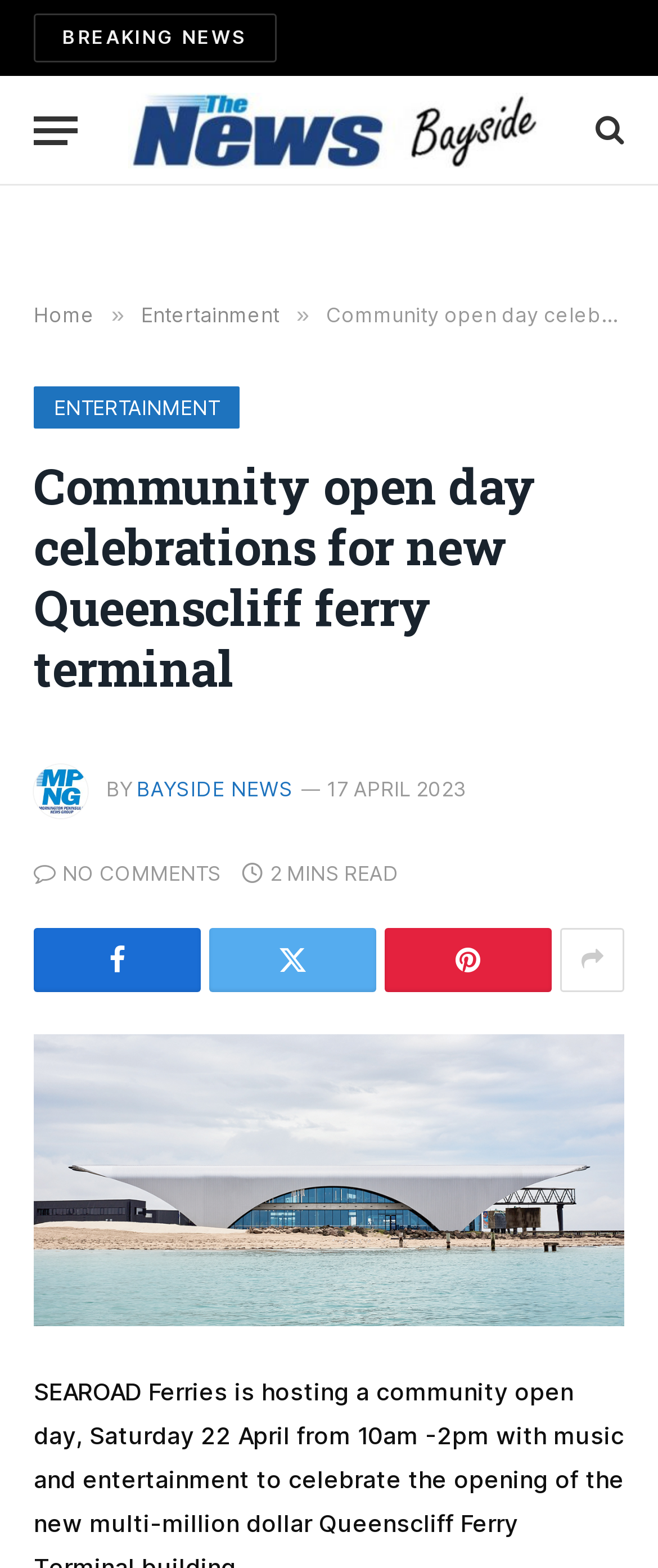Can you provide the bounding box coordinates for the element that should be clicked to implement the instruction: "Click on BREAKING NEWS"?

[0.051, 0.009, 0.42, 0.04]